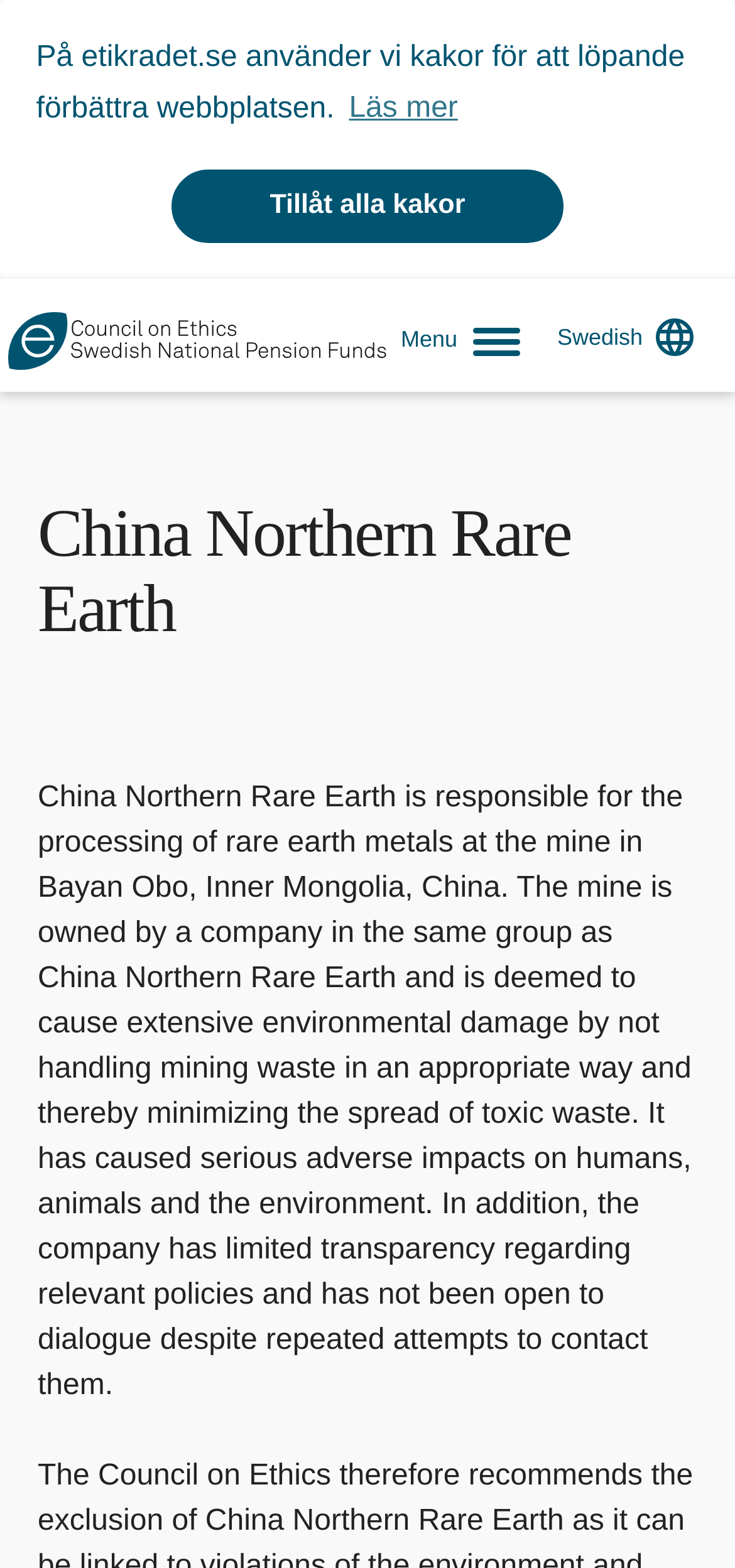Please answer the following question using a single word or phrase: 
What is the language of the webpage?

Swedish